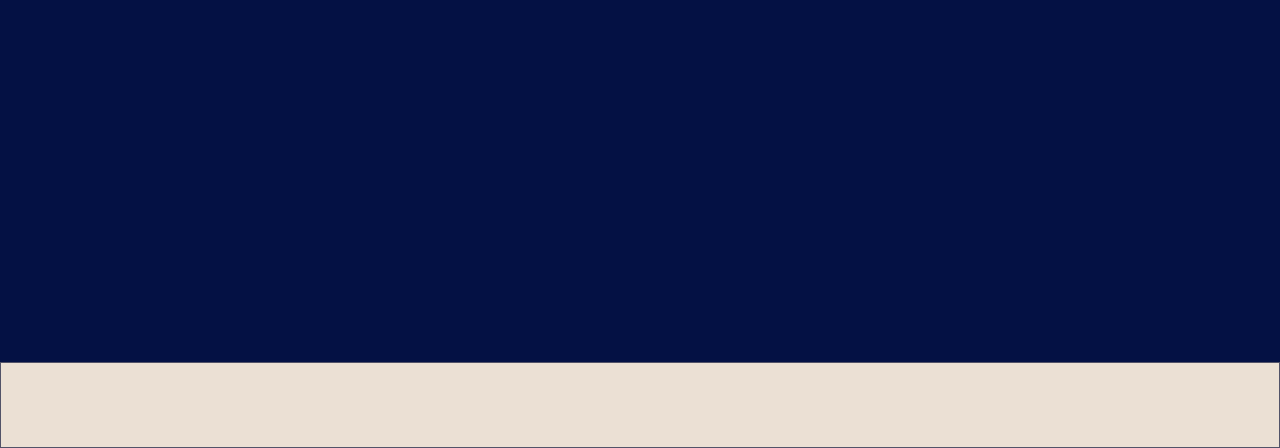Please specify the bounding box coordinates in the format (top-left x, top-left y, bottom-right x, bottom-right y), with values ranging from 0 to 1. Identify the bounding box for the UI component described as follows: Commercial Services

[0.266, 0.289, 0.456, 0.356]